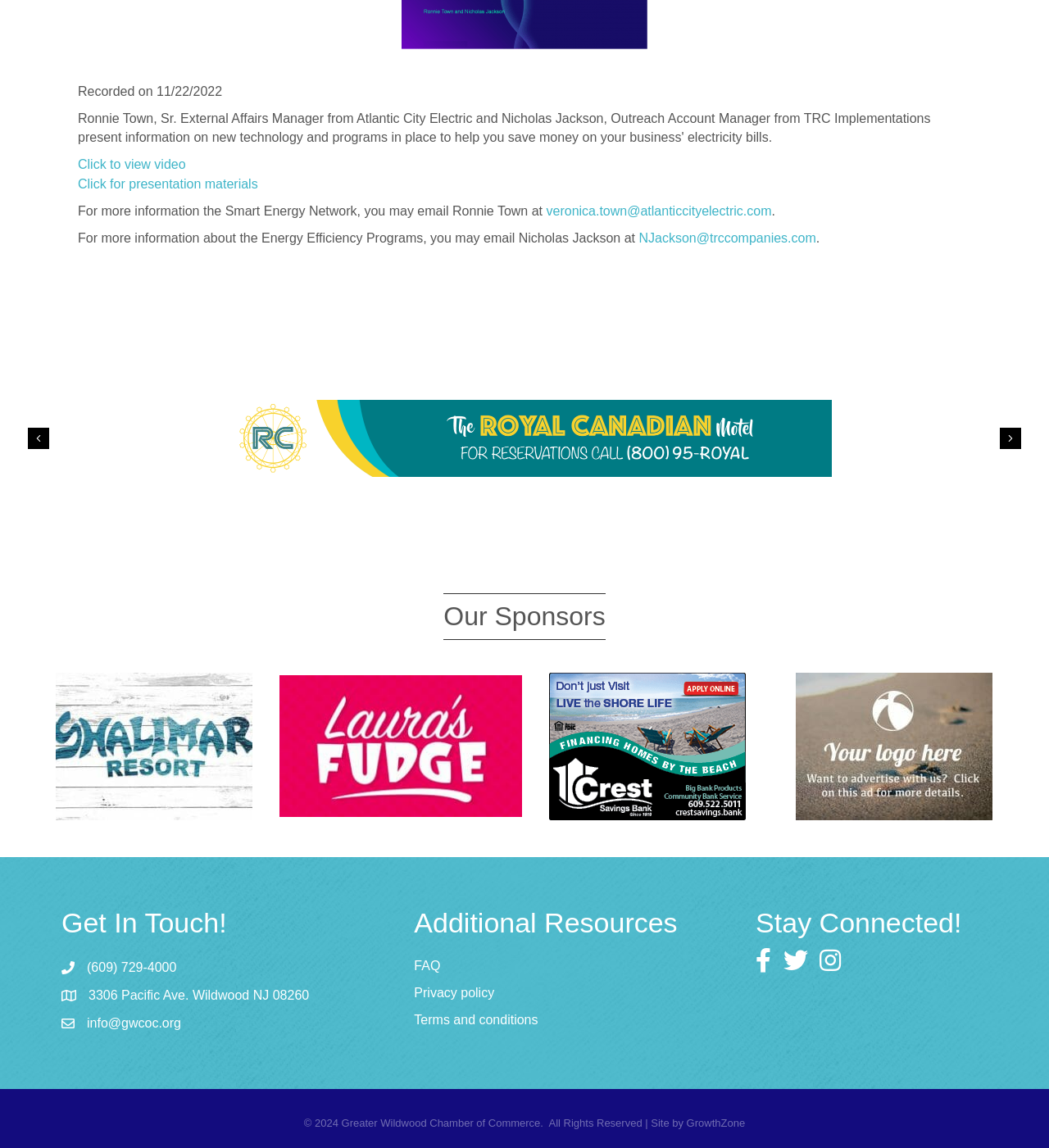What is the name of the organization that sponsors the event?
Based on the image, give a concise answer in the form of a single word or short phrase.

Greater Wildwood Chamber of Commerce